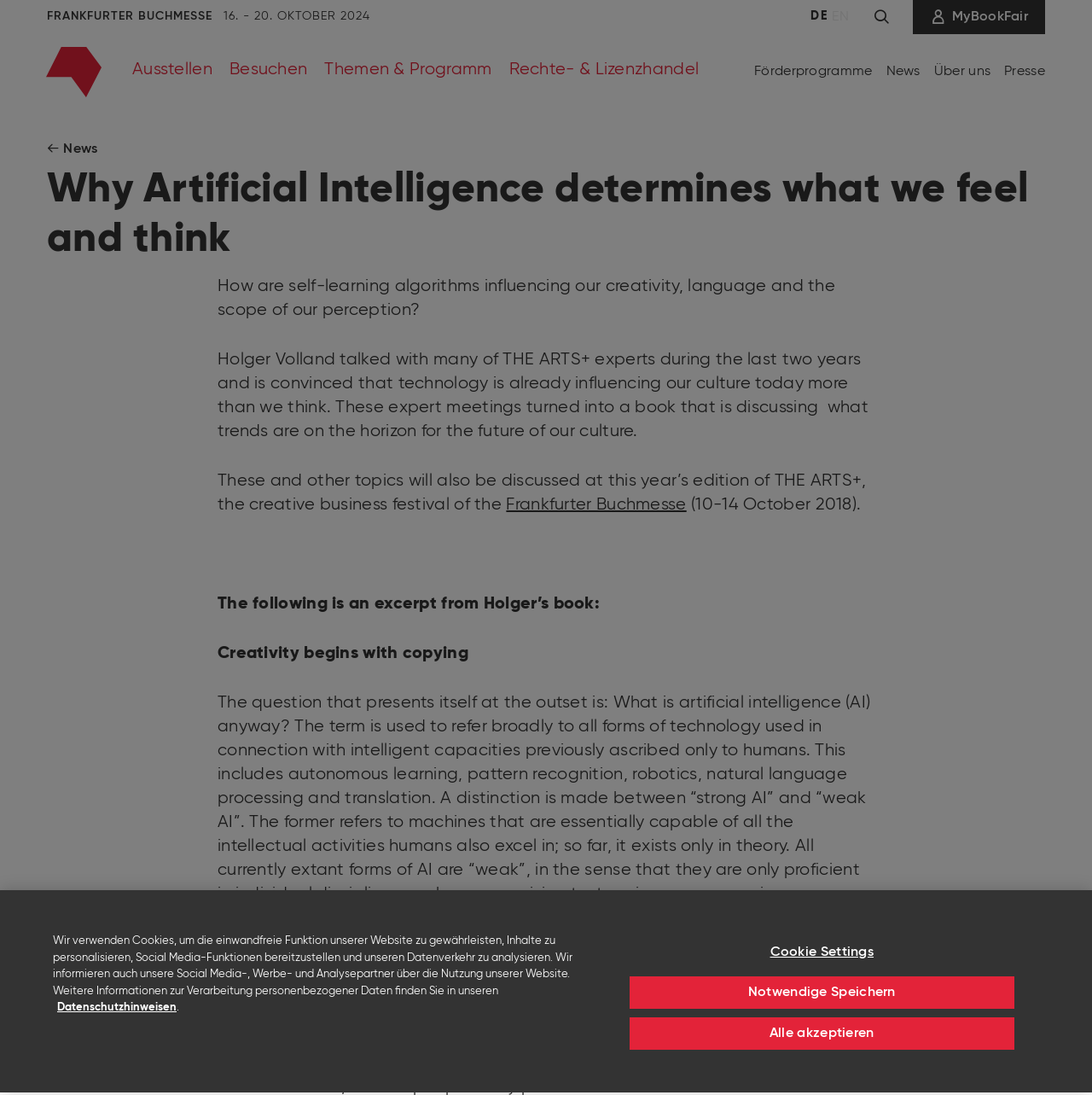Based on the element description, predict the bounding box coordinates (top-left x, top-left y, bottom-right x, bottom-right y) for the UI element in the screenshot: Cookie Settings

[0.576, 0.856, 0.929, 0.884]